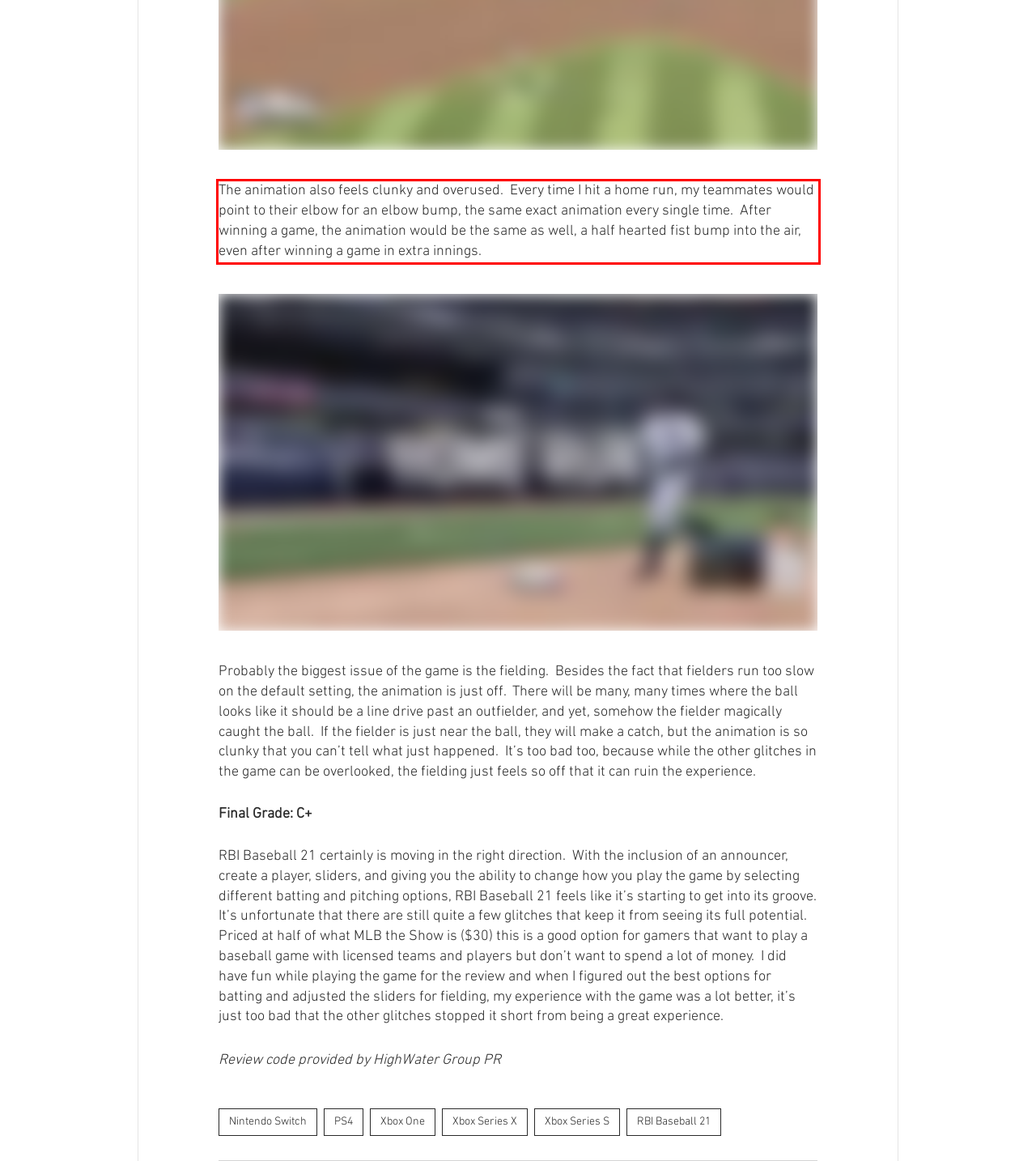Please analyze the provided webpage screenshot and perform OCR to extract the text content from the red rectangle bounding box.

The animation also feels clunky and overused. Every time I hit a home run, my teammates would point to their elbow for an elbow bump, the same exact animation every single time. After winning a game, the animation would be the same as well, a half hearted fist bump into the air, even after winning a game in extra innings.